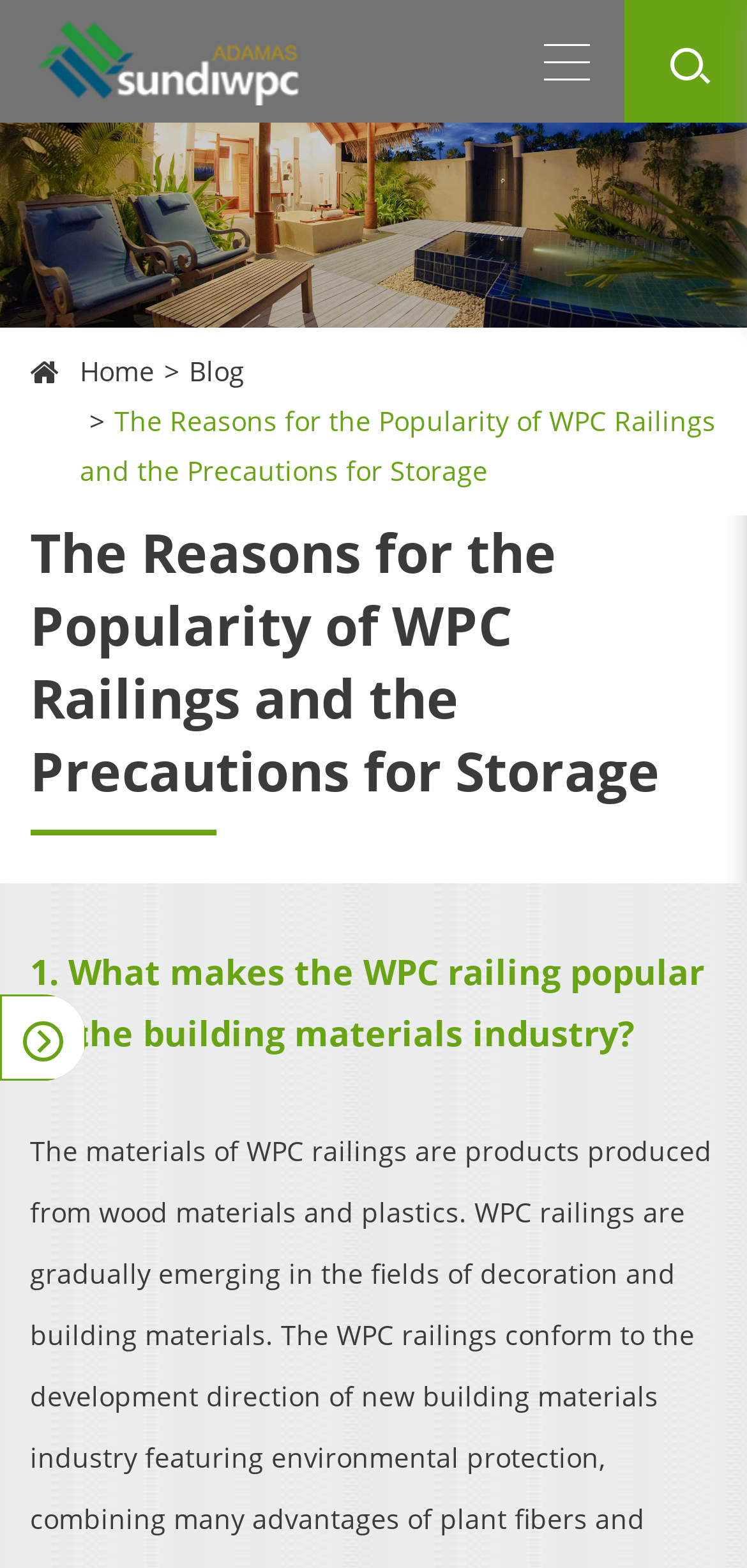Please find the top heading of the webpage and generate its text.

The Reasons for the Popularity of WPC Railings and the Precautions for Storage